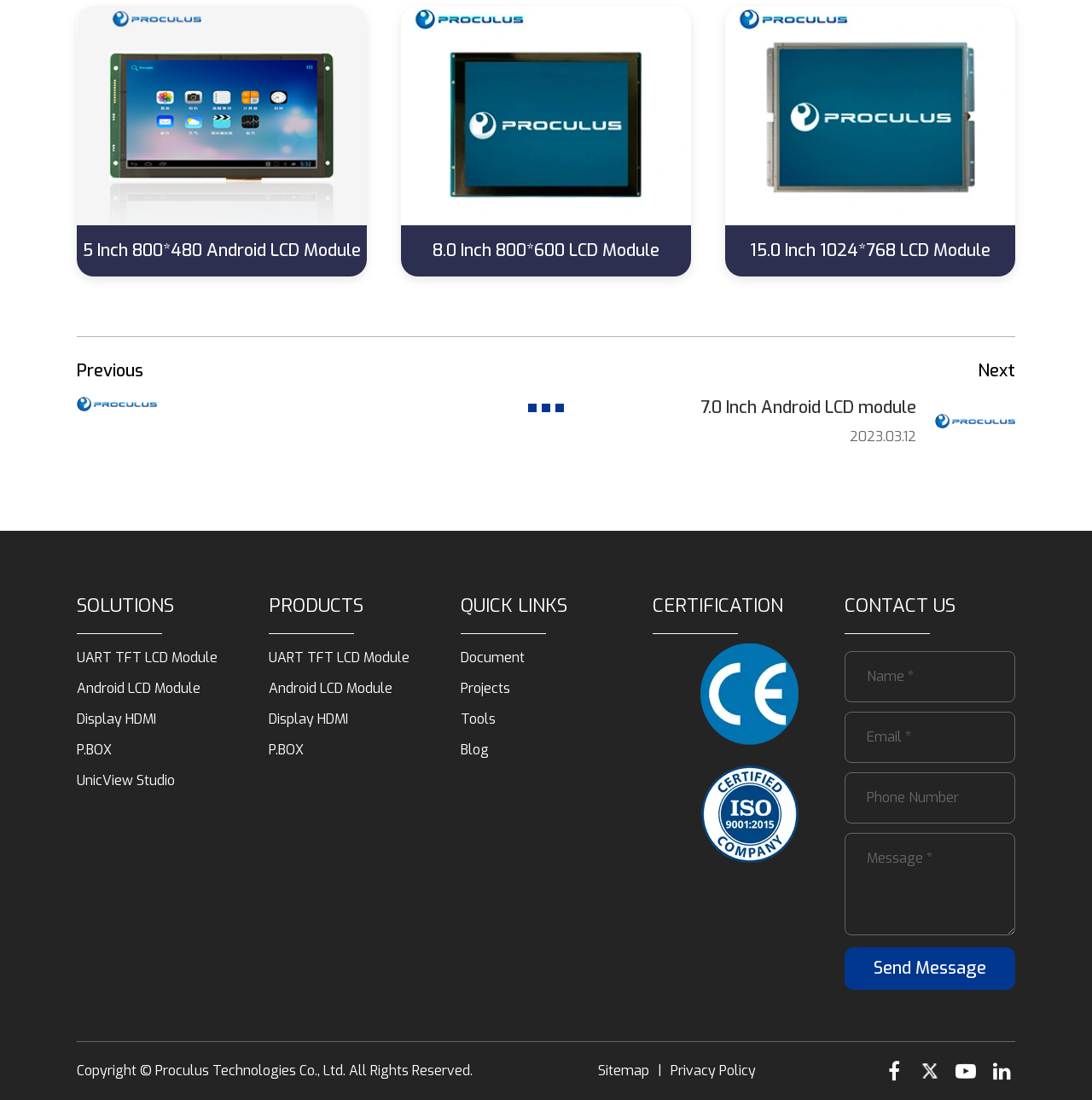Please find the bounding box coordinates of the element that must be clicked to perform the given instruction: "Choose a renewal option from the dropdown menu". The coordinates should be four float numbers from 0 to 1, i.e., [left, top, right, bottom].

None